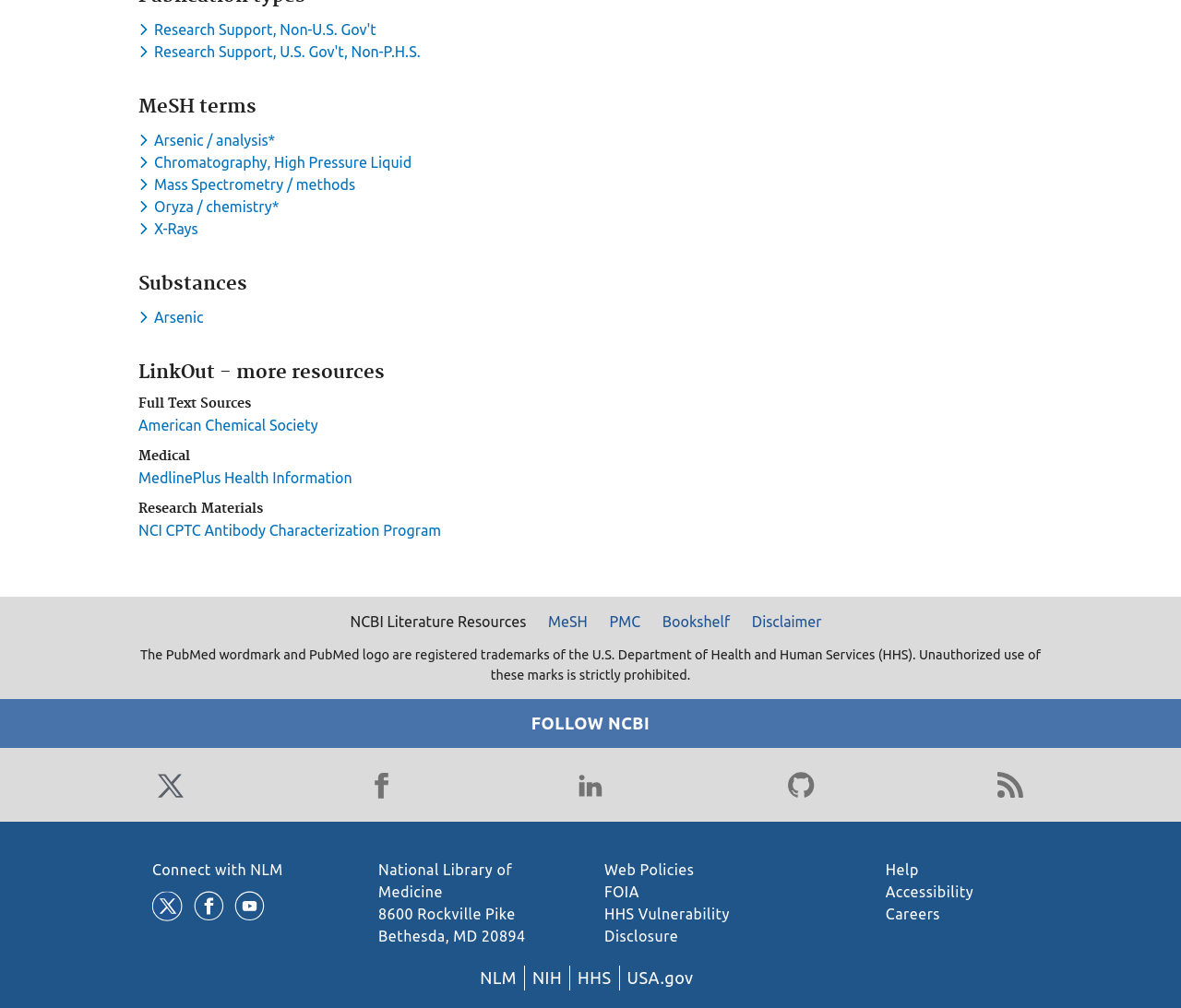Answer the question using only a single word or phrase: 
What is the third Research Material listed?

NCI CPTC Antibody Characterization Program